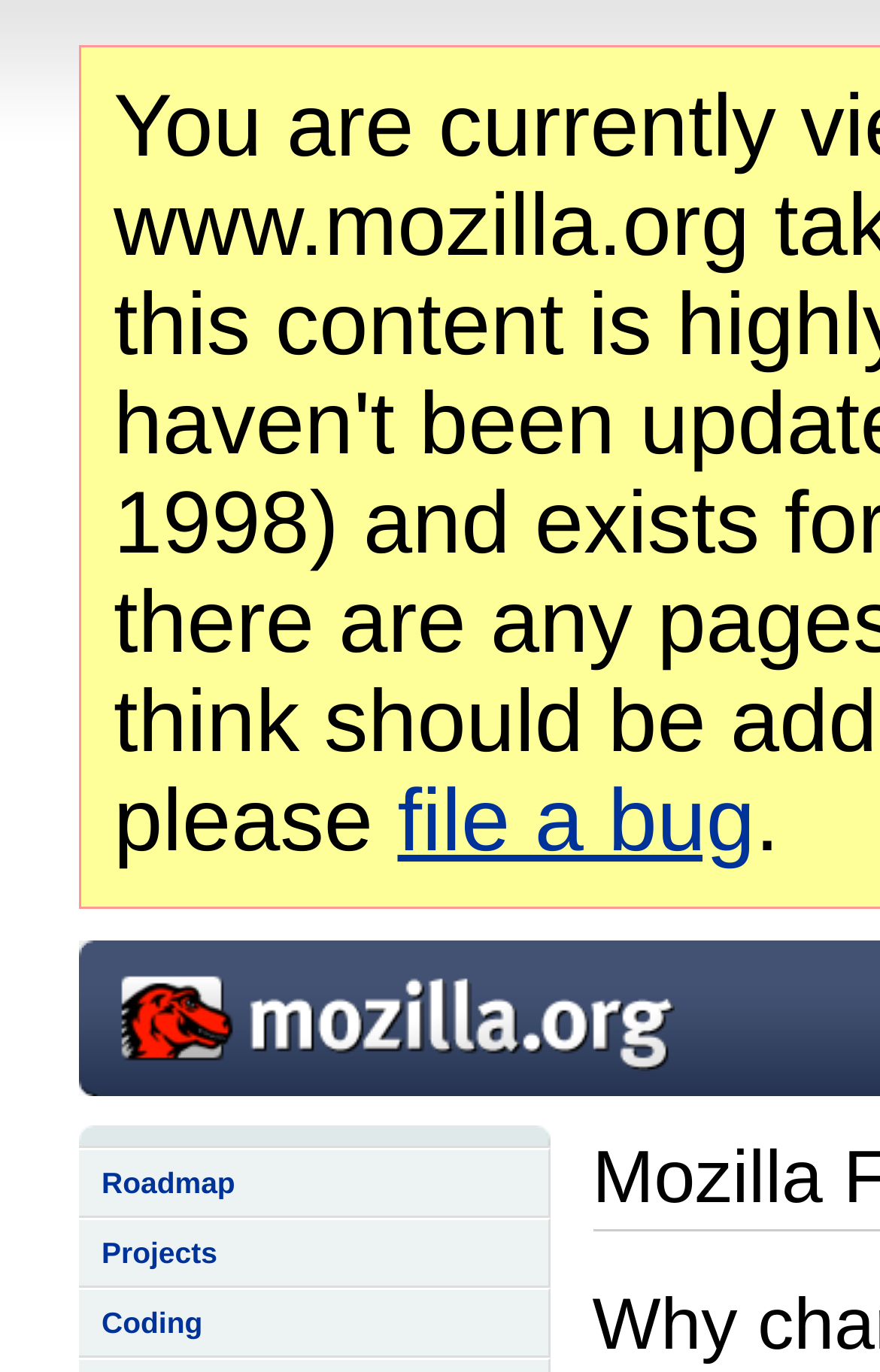Can you give a detailed response to the following question using the information from the image? Is there a period after the 'file a bug' link?

I examined the top section of the webpage and found a period after the 'file a bug' link. The period is a static text element.